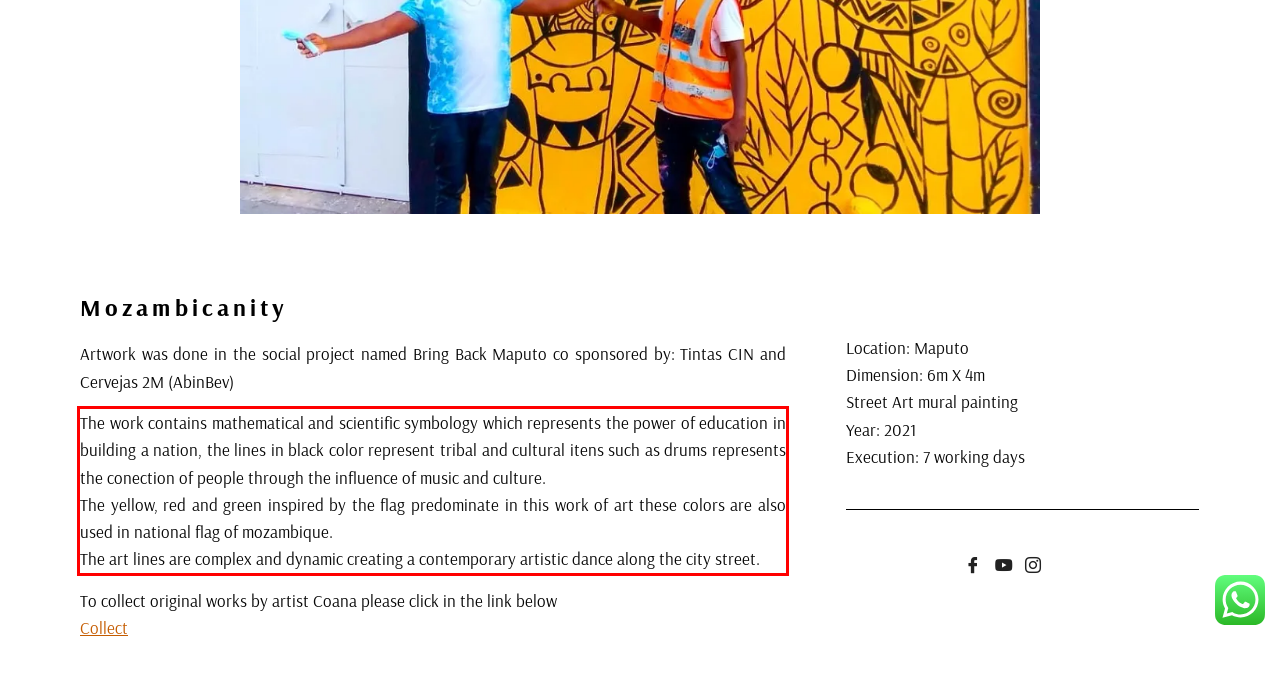Given a screenshot of a webpage with a red bounding box, please identify and retrieve the text inside the red rectangle.

The work contains mathematical and scientific symbology which represents the power of education in building a nation, the lines in black color represent tribal and cultural itens such as drums represents the conection of people through the influence of music and culture. The yellow, red and green inspired by the flag predominate in this work of art these colors are also used in national flag of mozambique. The art lines are complex and dynamic creating a contemporary artistic dance along the city street.